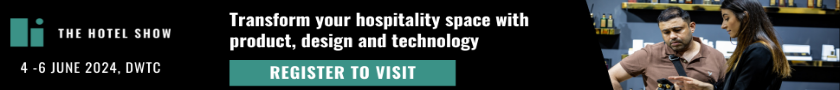Where is The Hotel Show taking place?
Based on the visual, give a brief answer using one word or a short phrase.

Dubai World Trade Centre (DWTC)